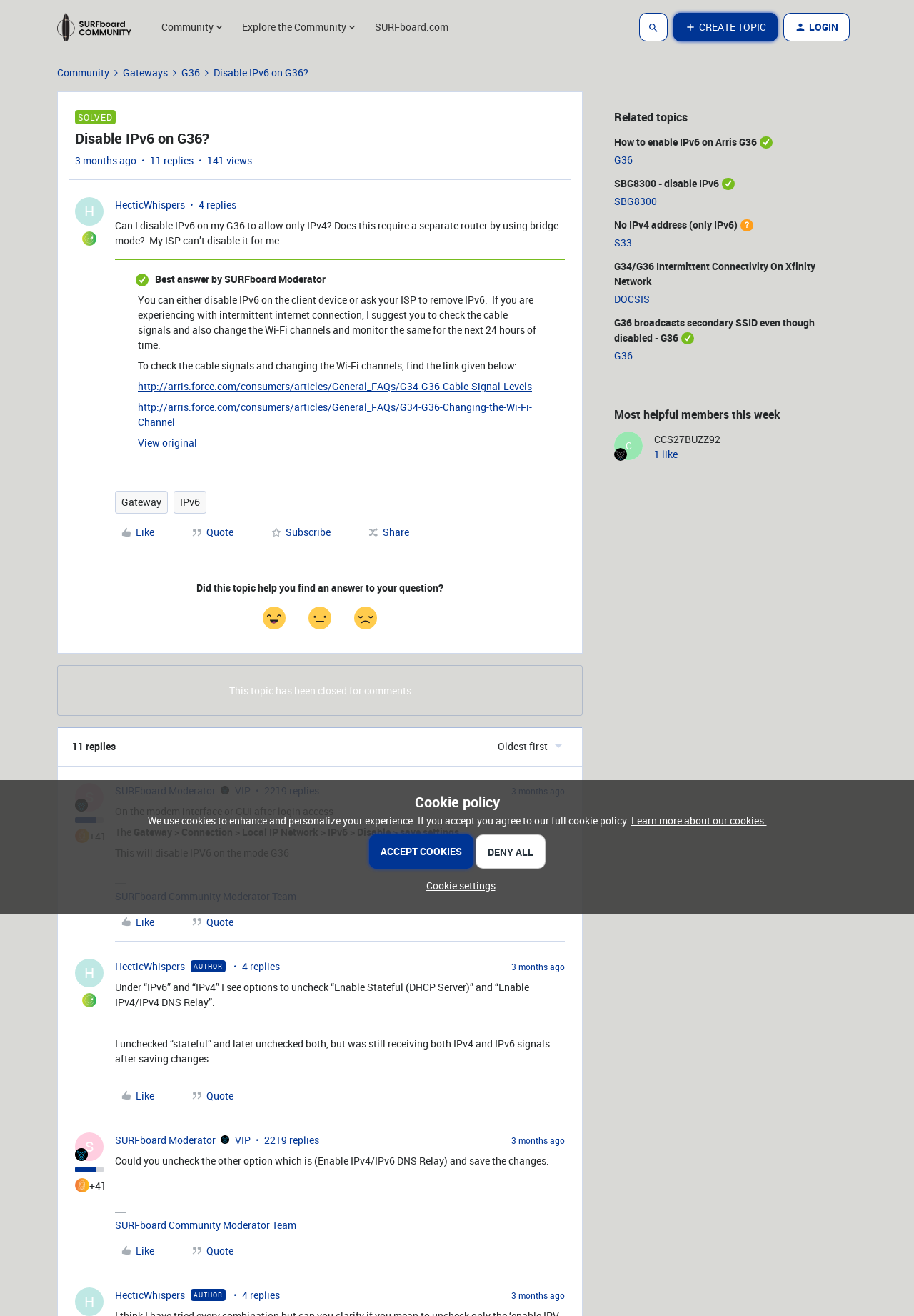Please find the bounding box coordinates of the clickable region needed to complete the following instruction: "Read more from the author". The bounding box coordinates must consist of four float numbers between 0 and 1, i.e., [left, top, right, bottom].

None